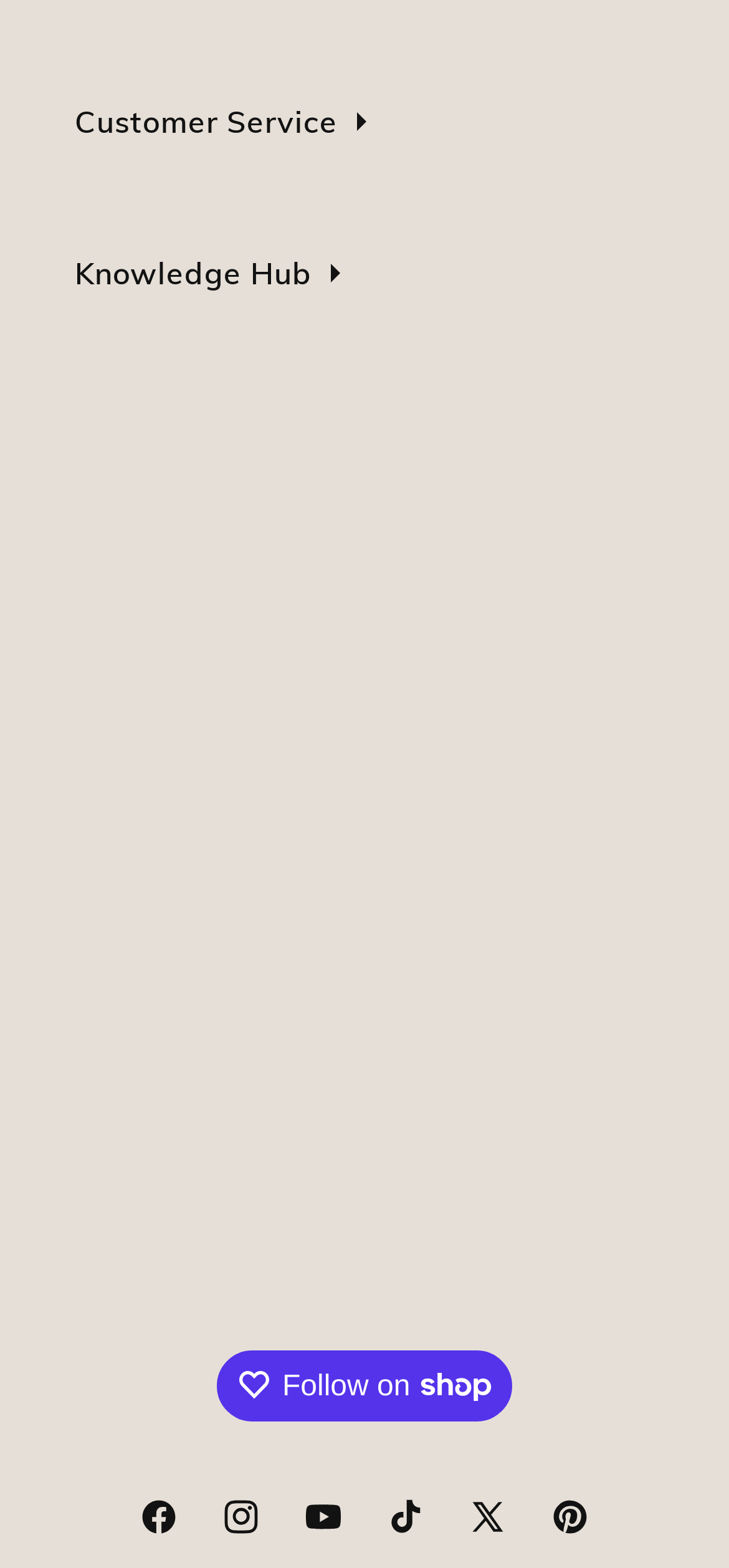Using the format (top-left x, top-left y, bottom-right x, bottom-right y), provide the bounding box coordinates for the described UI element. All values should be floating point numbers between 0 and 1: Buy Now Pay Later Jewellery

[0.103, 0.642, 0.897, 0.696]